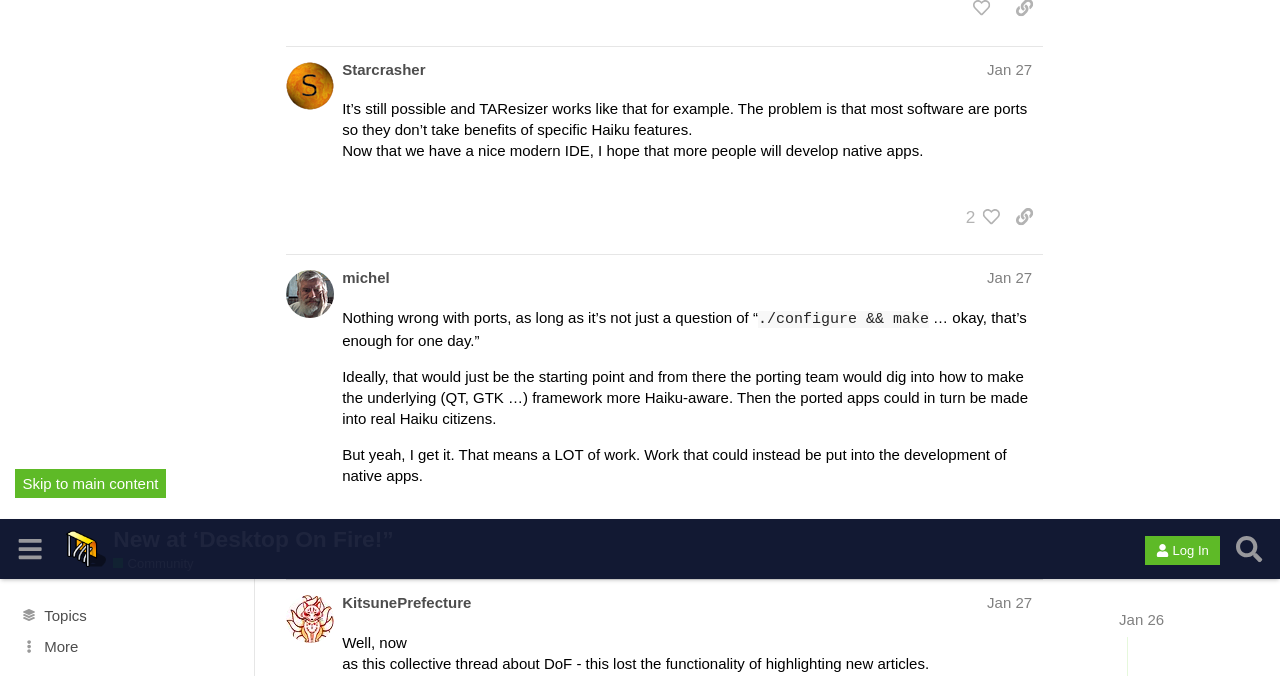What is the username of the person who posted about NaviTracker?
Look at the image and answer the question using a single word or phrase.

khallebal